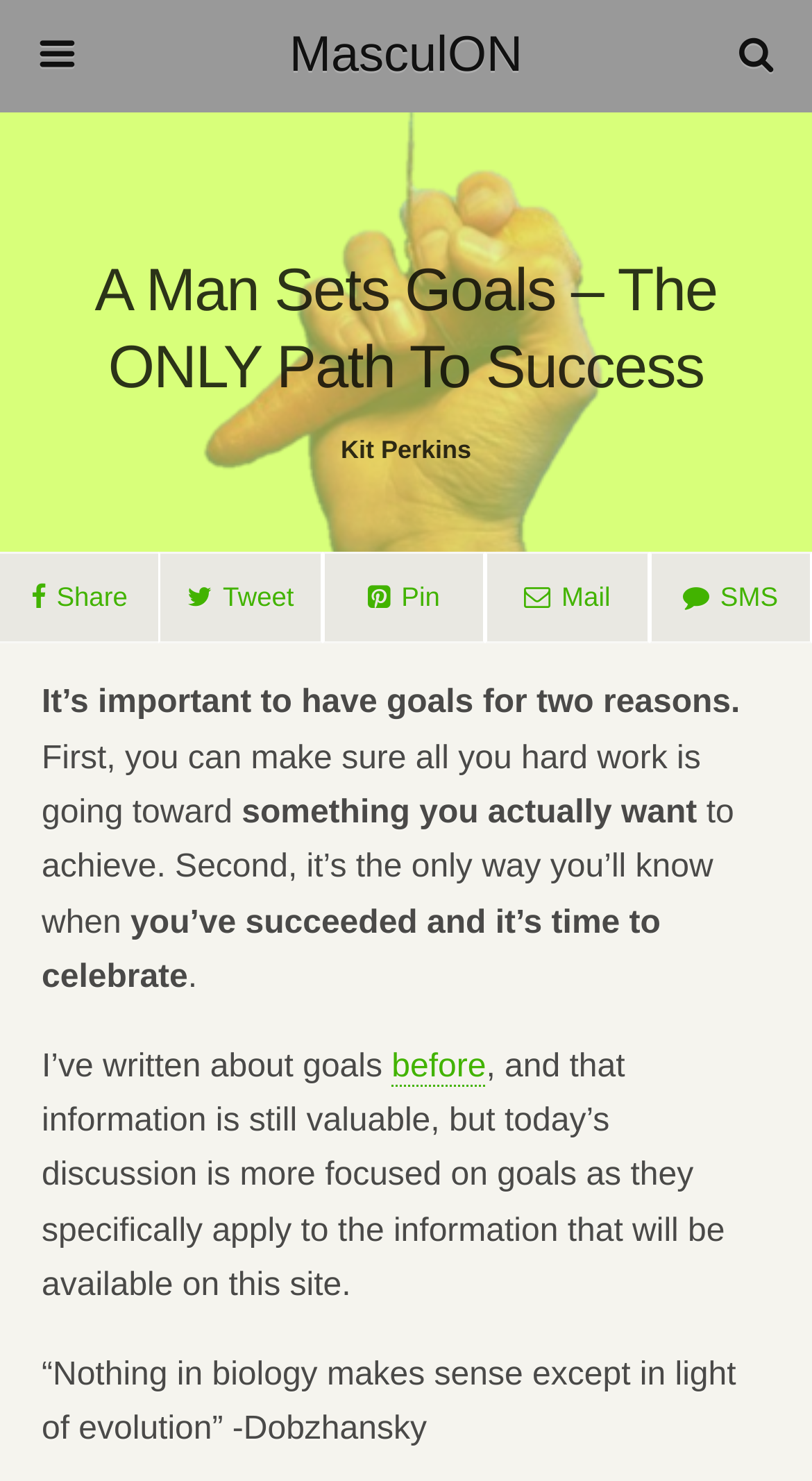Can you find and provide the main heading text of this webpage?

A Man Sets Goals – The ONLY Path To Success